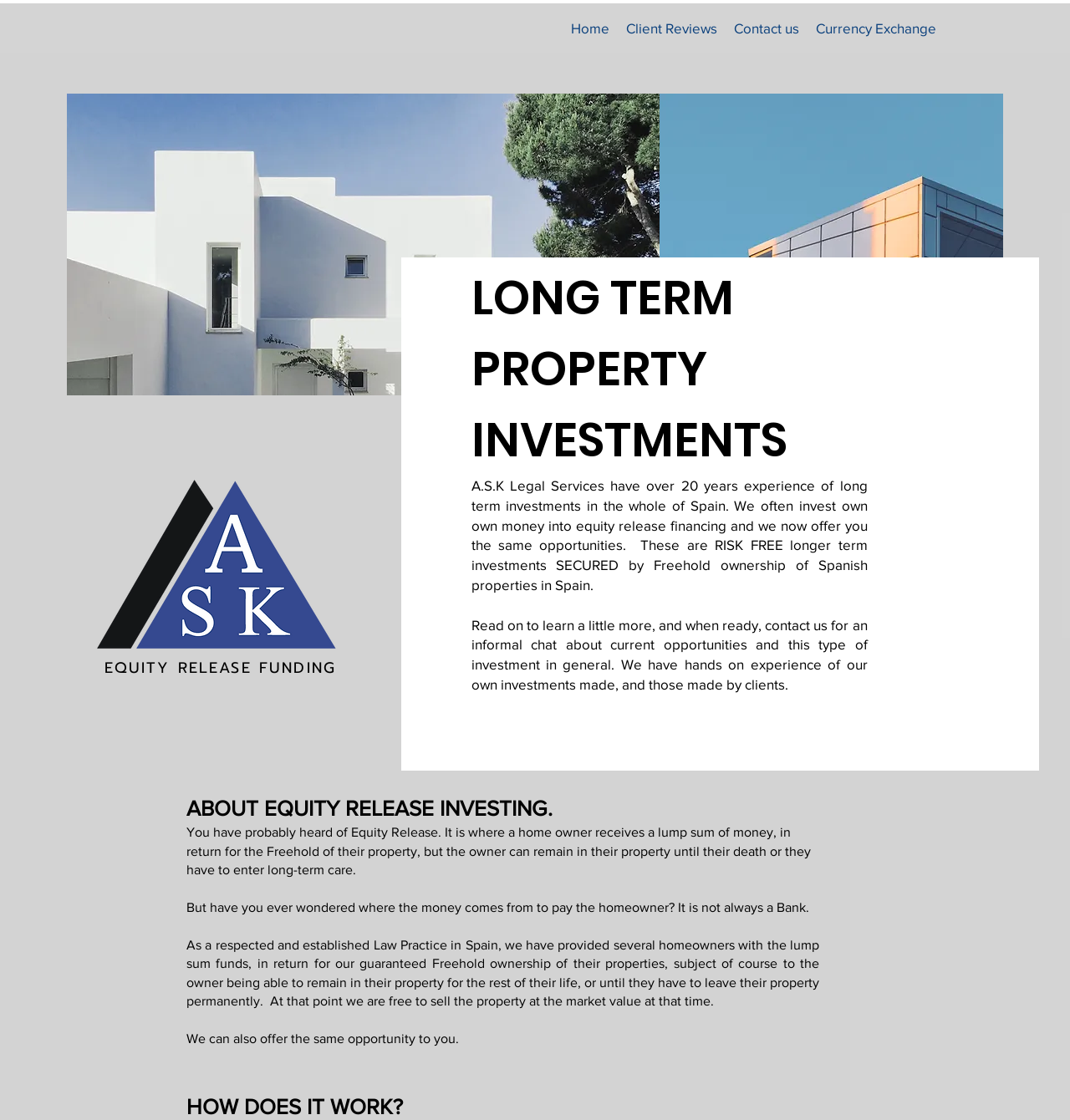Who provides the lump sum funds to homeowners?
Using the screenshot, give a one-word or short phrase answer.

A.S.K Legal Services